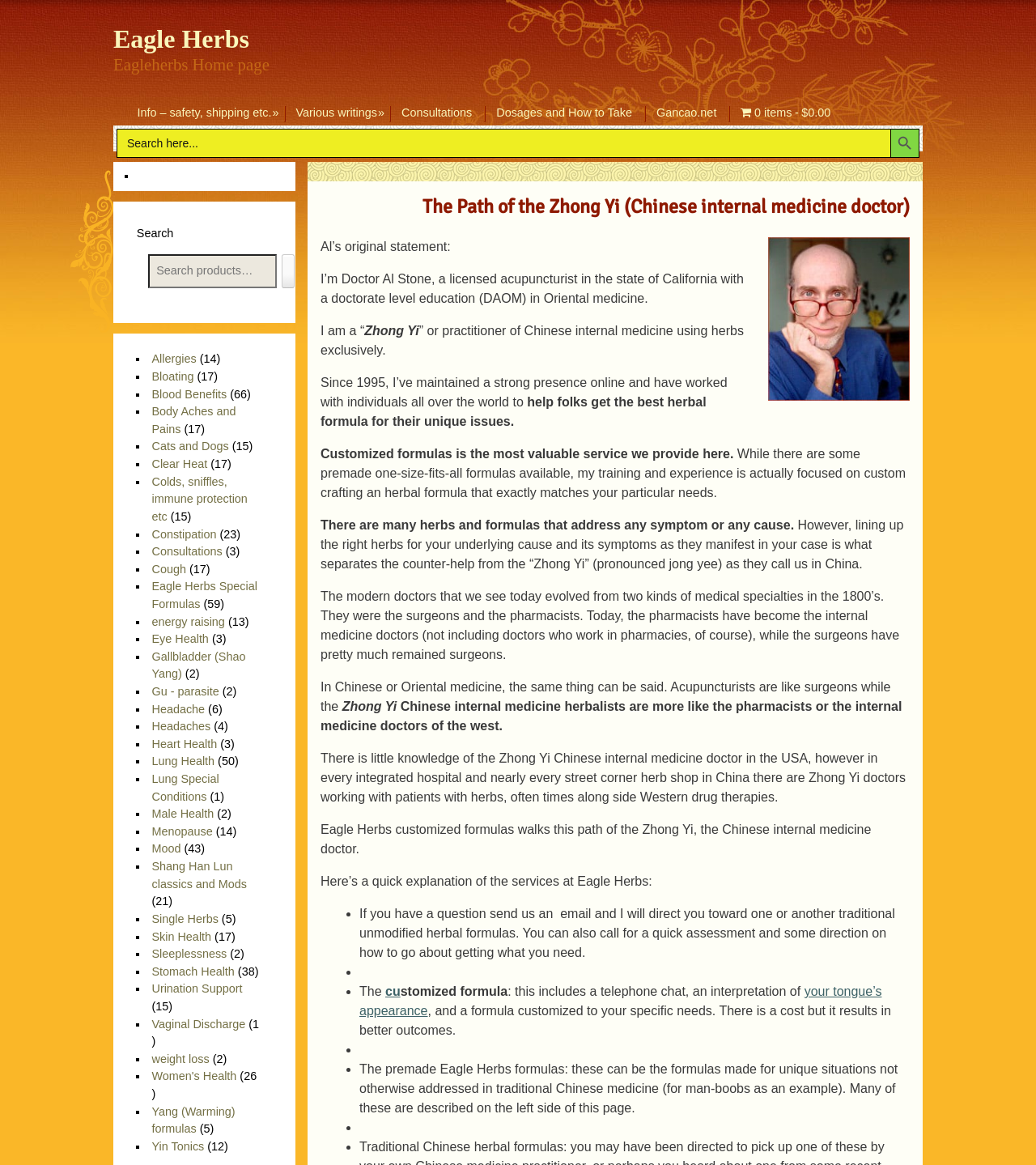How many premade formulas are described on the left side of the page?
Using the image as a reference, deliver a detailed and thorough answer to the question.

The text 'Many of these are described on the left side of this page.' indicates that there are multiple premade formulas described on the left side of the page. The exact number is not specified, but it is more than one.